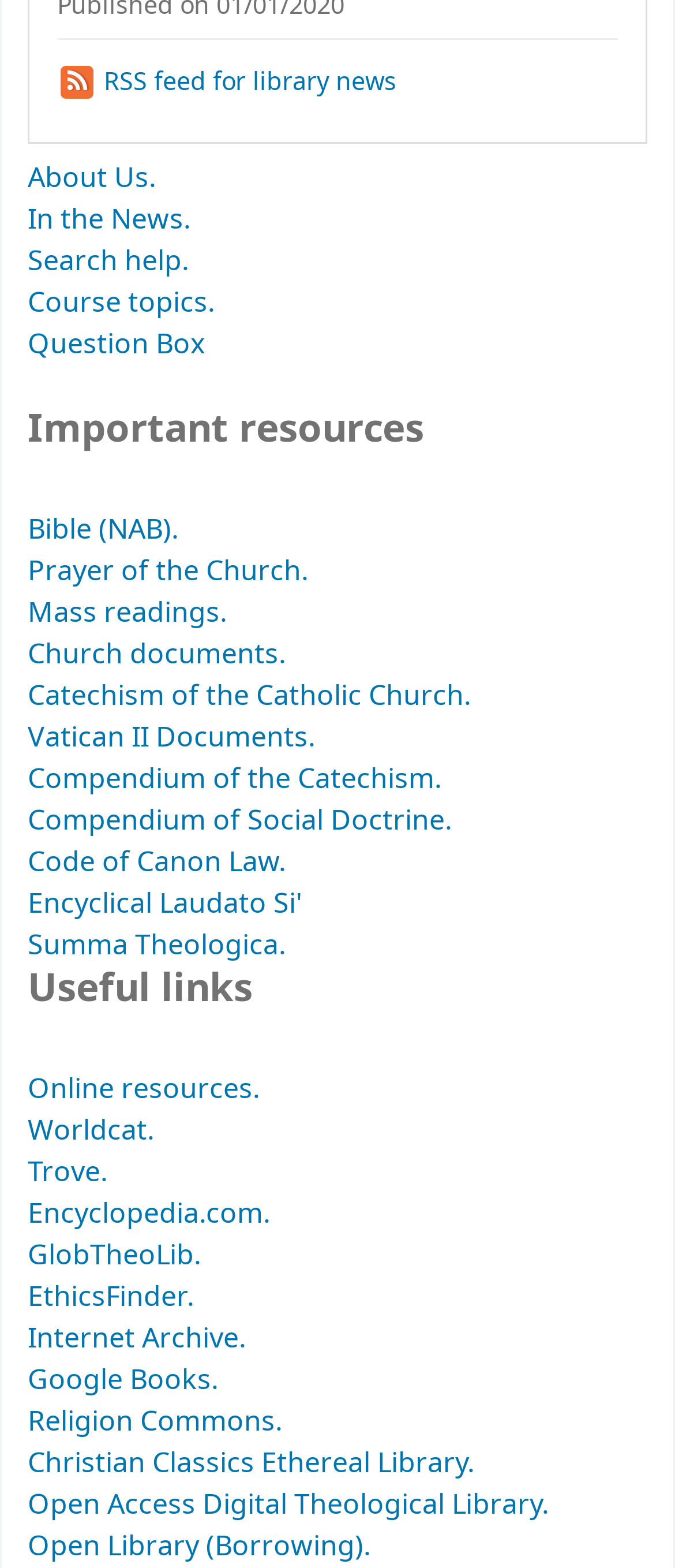Locate the bounding box coordinates of the element that should be clicked to fulfill the instruction: "Access Bible resources".

[0.041, 0.325, 0.264, 0.351]